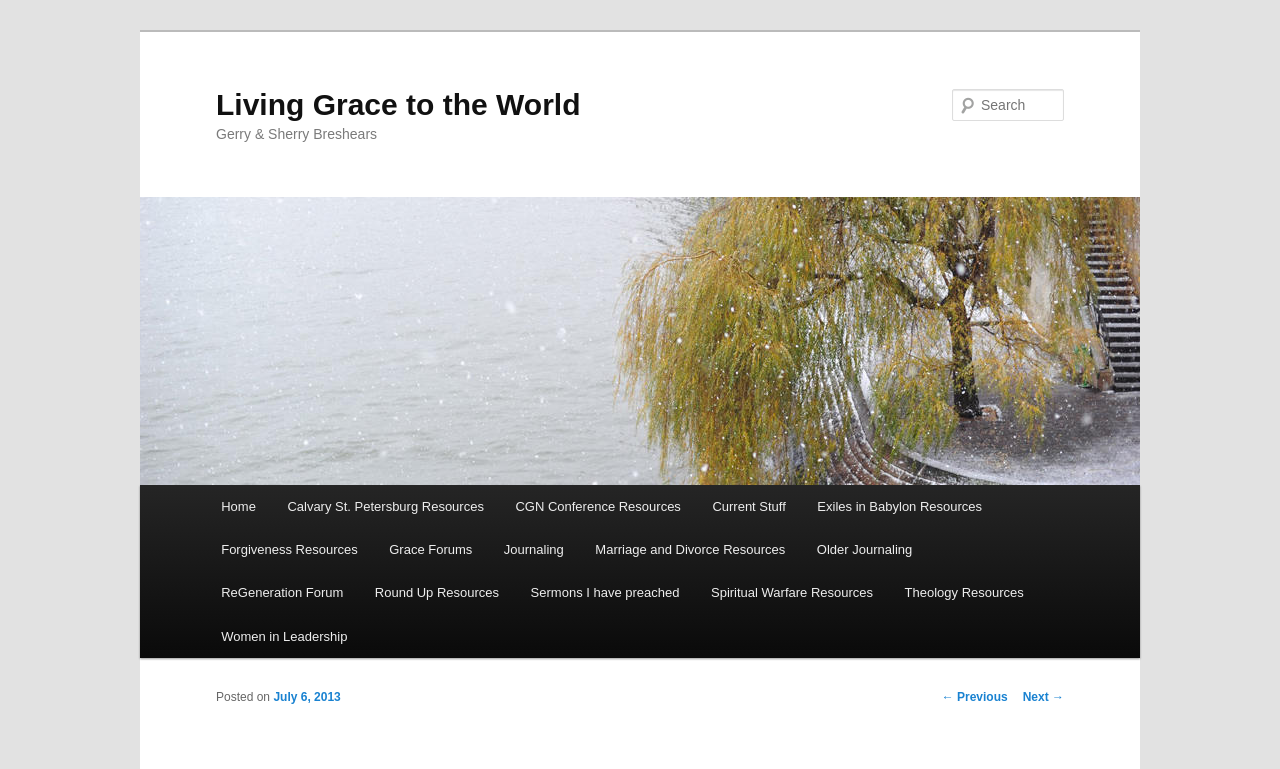What is the name of the website?
Please provide a single word or phrase based on the screenshot.

Living Grace to the World